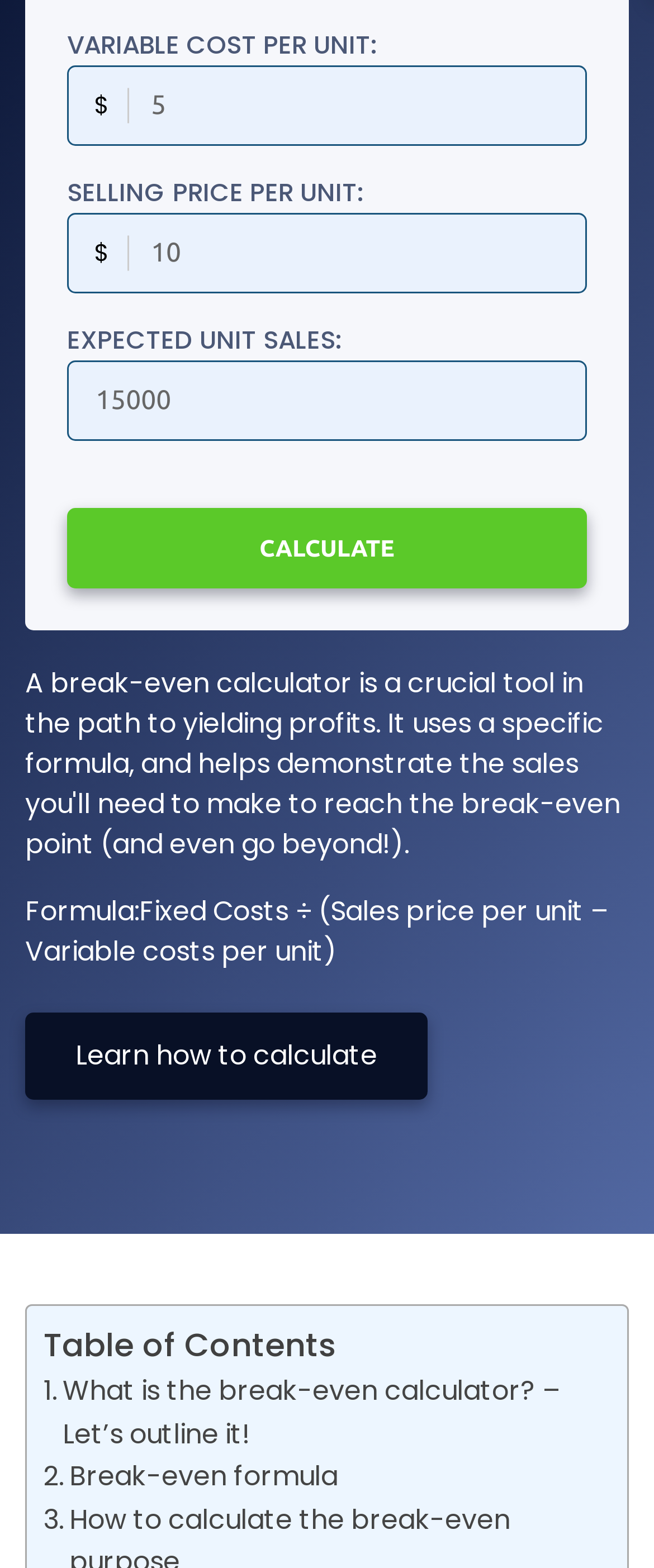What is the variable cost per unit?
Look at the image and respond to the question as thoroughly as possible.

The variable cost per unit is 5, which is the value entered in the spinbutton next to the 'VARIABLE COST PER UNIT:' label.